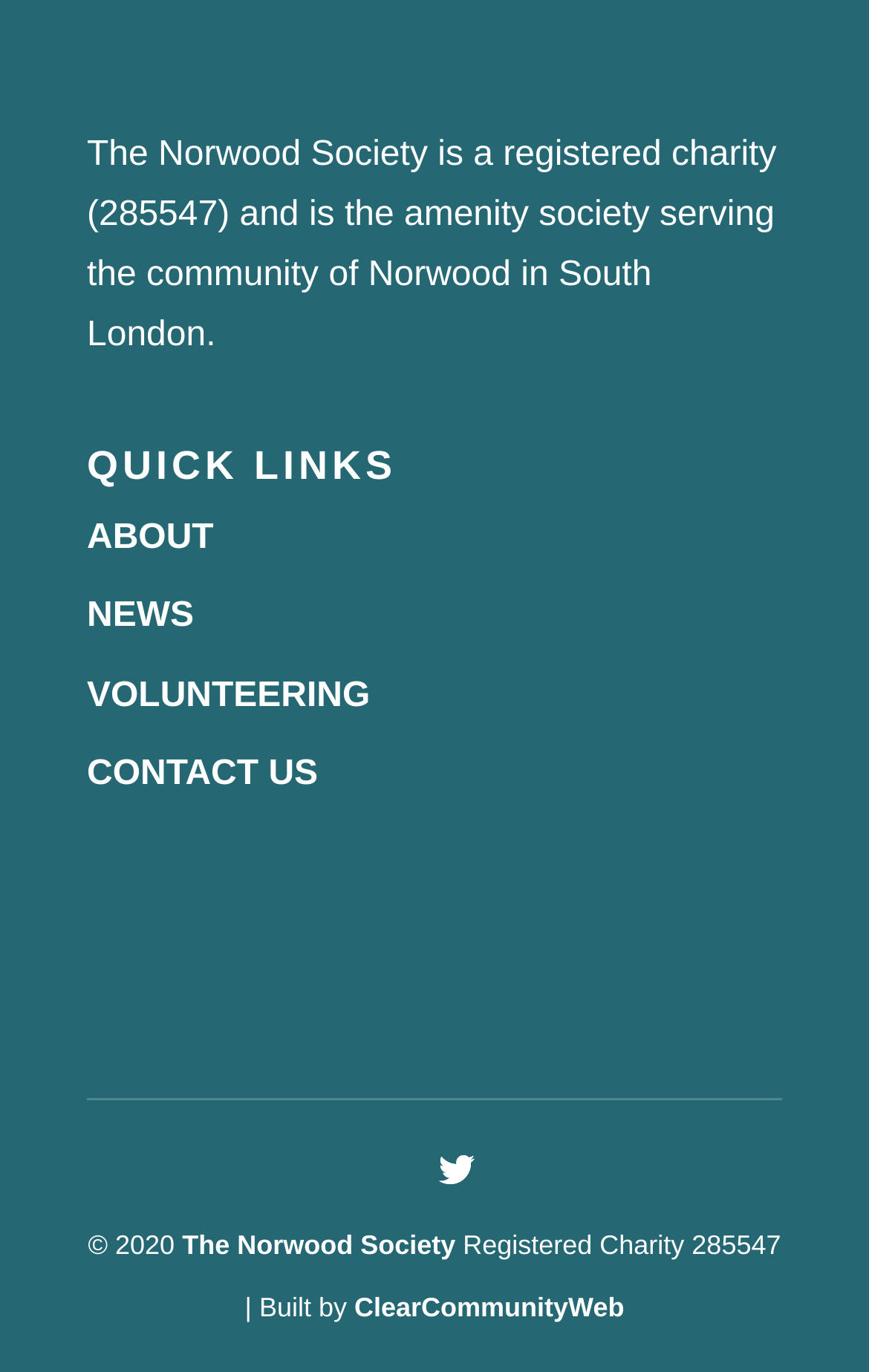Find the bounding box coordinates for the HTML element specified by: "The Norwood Society".

[0.21, 0.897, 0.524, 0.919]